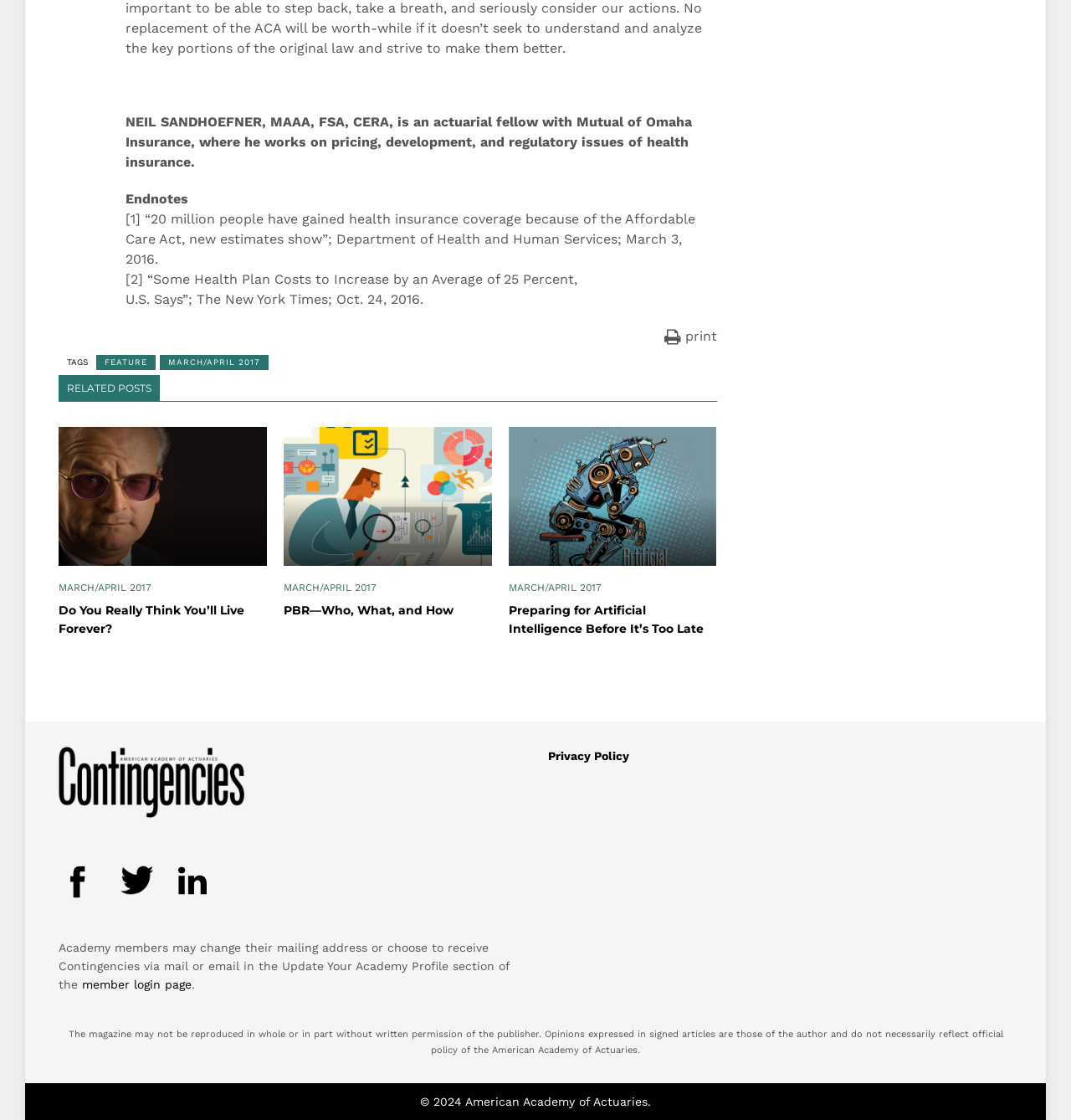Please specify the bounding box coordinates of the element that should be clicked to execute the given instruction: 'click on the 'FEATURE' link'. Ensure the coordinates are four float numbers between 0 and 1, expressed as [left, top, right, bottom].

[0.09, 0.317, 0.145, 0.33]